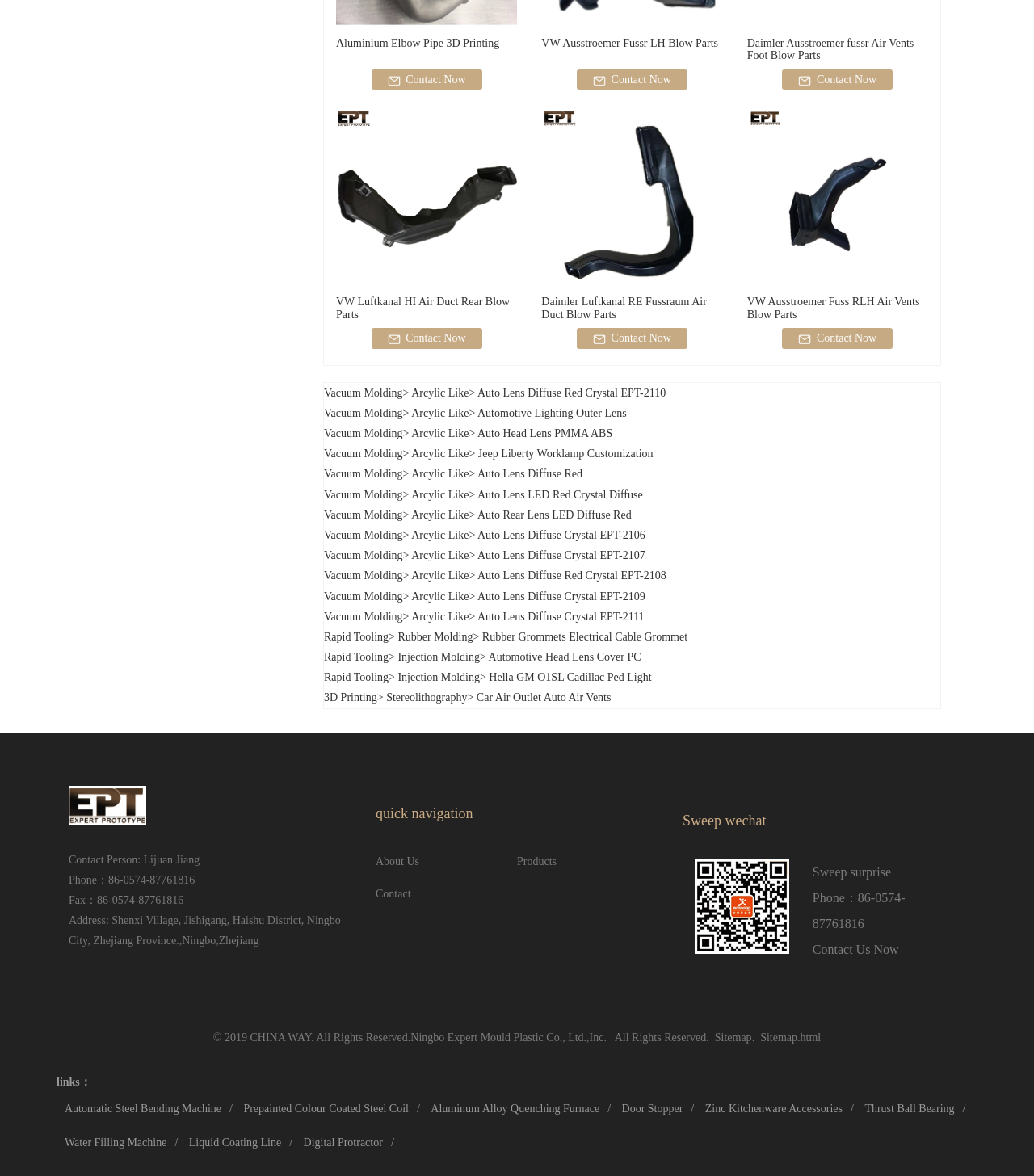How are the products organized on the webpage?
Please ensure your answer to the question is detailed and covers all necessary aspects.

The products are organized by category, with each category having its own section on the webpage. Within each section, the products are listed in a grid or list format, making it easy for customers to browse and compare products.